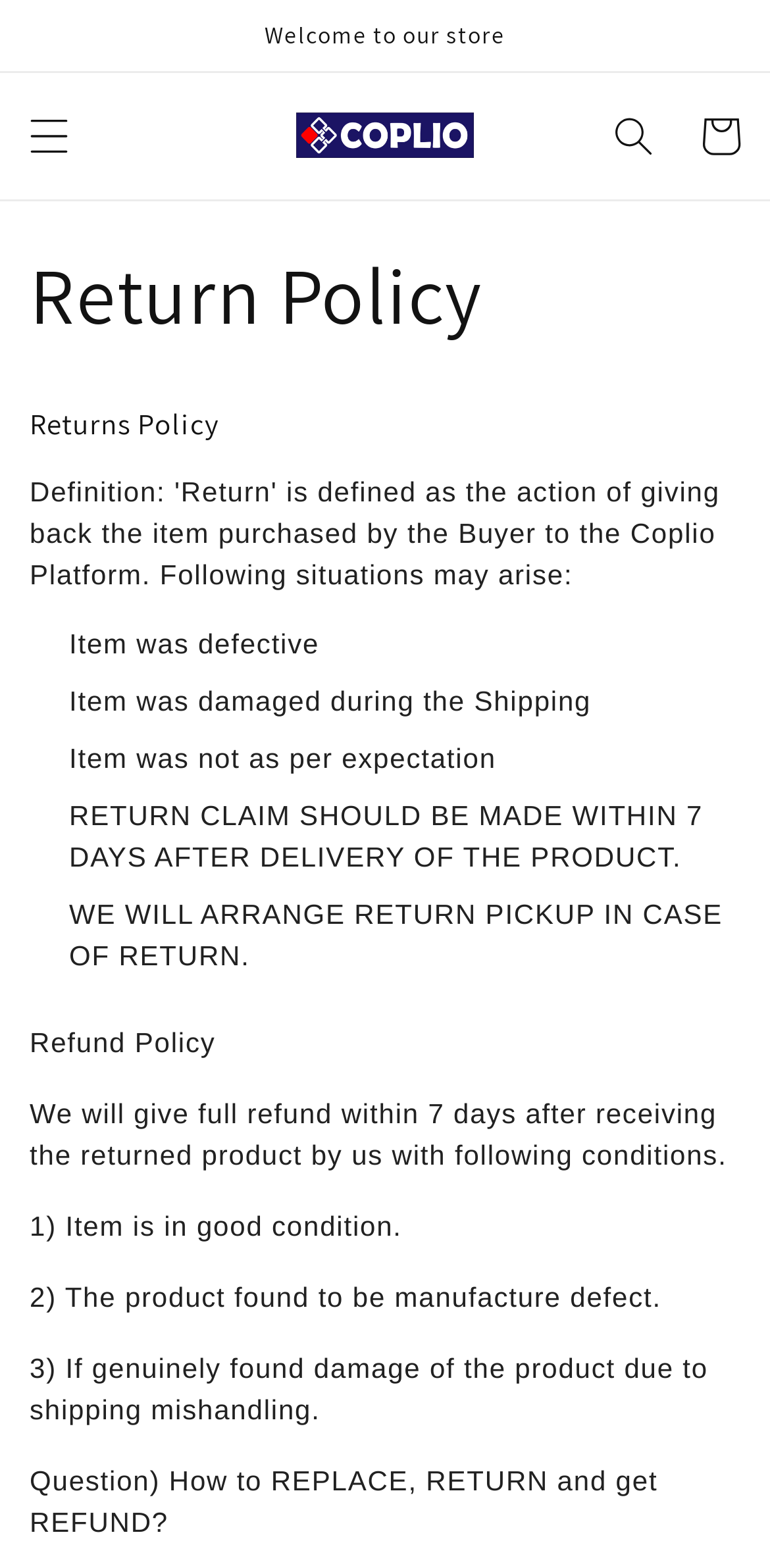Identify the bounding box for the UI element specified in this description: "Guestbook". The coordinates must be four float numbers between 0 and 1, formatted as [left, top, right, bottom].

None